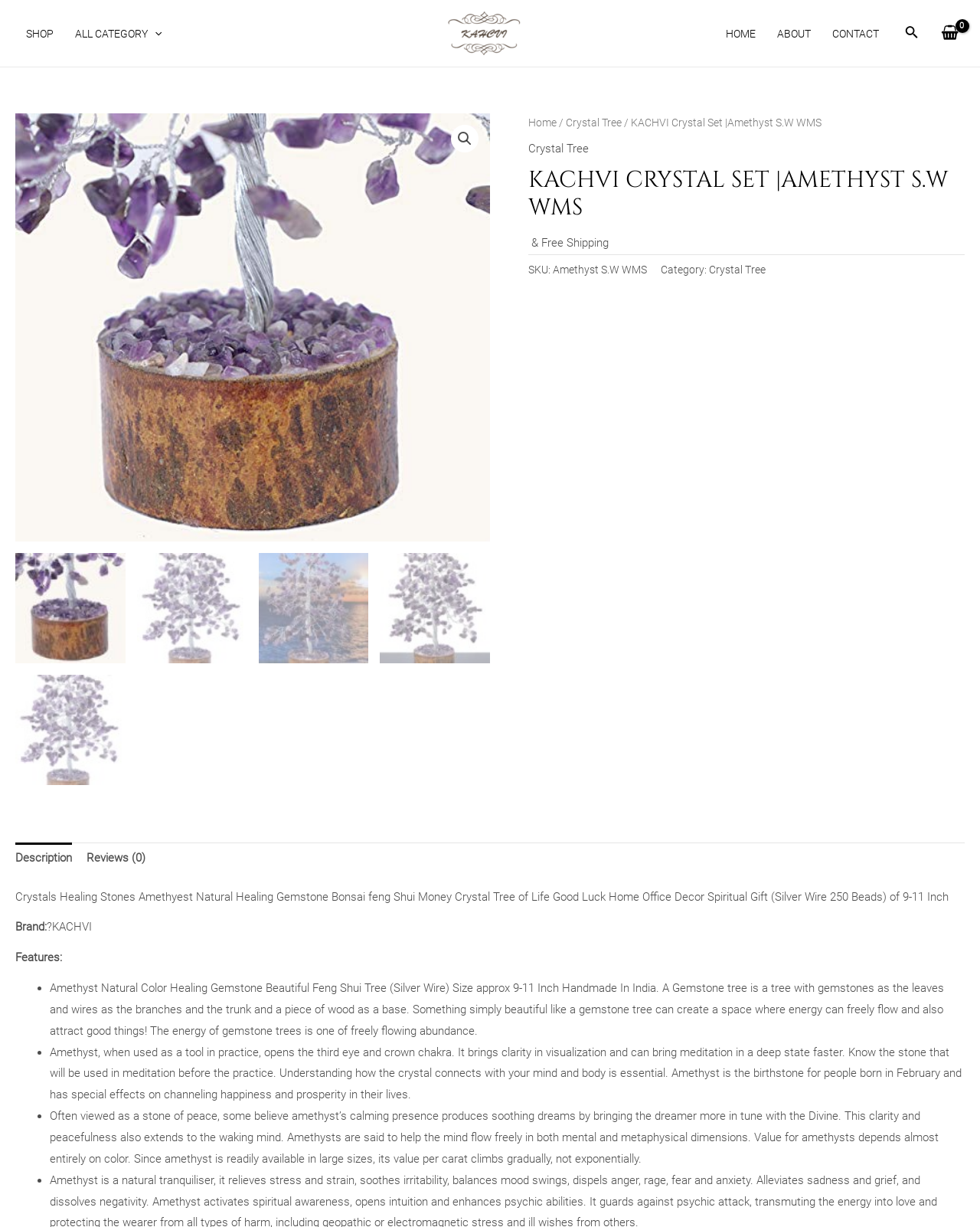Please predict the bounding box coordinates of the element's region where a click is necessary to complete the following instruction: "Click on SHOP". The coordinates should be represented by four float numbers between 0 and 1, i.e., [left, top, right, bottom].

[0.016, 0.002, 0.066, 0.052]